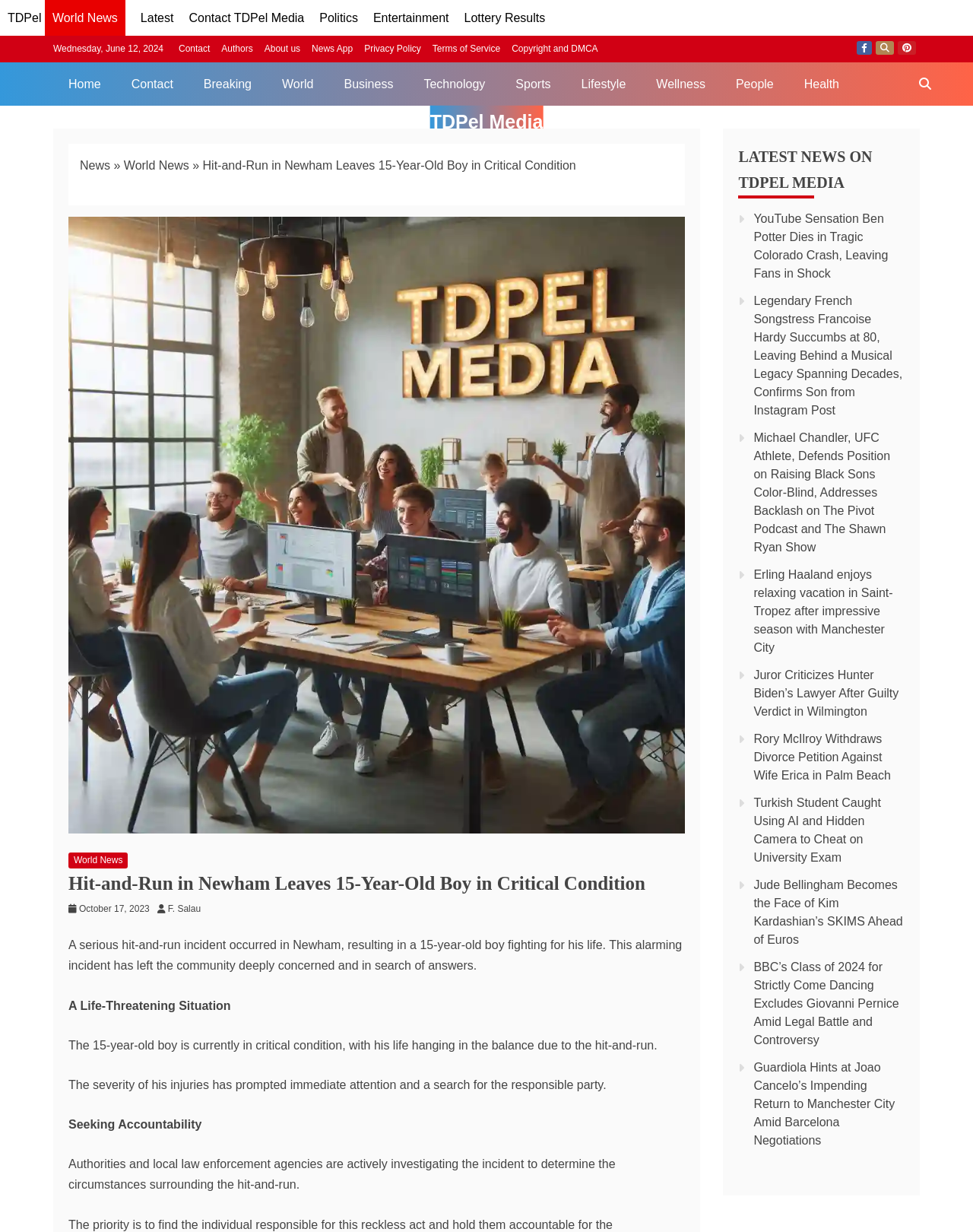Please identify the bounding box coordinates of the area that needs to be clicked to follow this instruction: "Read the latest news on 'YouTube Sensation Ben Potter Dies in Tragic Colorado Crash'".

[0.775, 0.172, 0.913, 0.227]